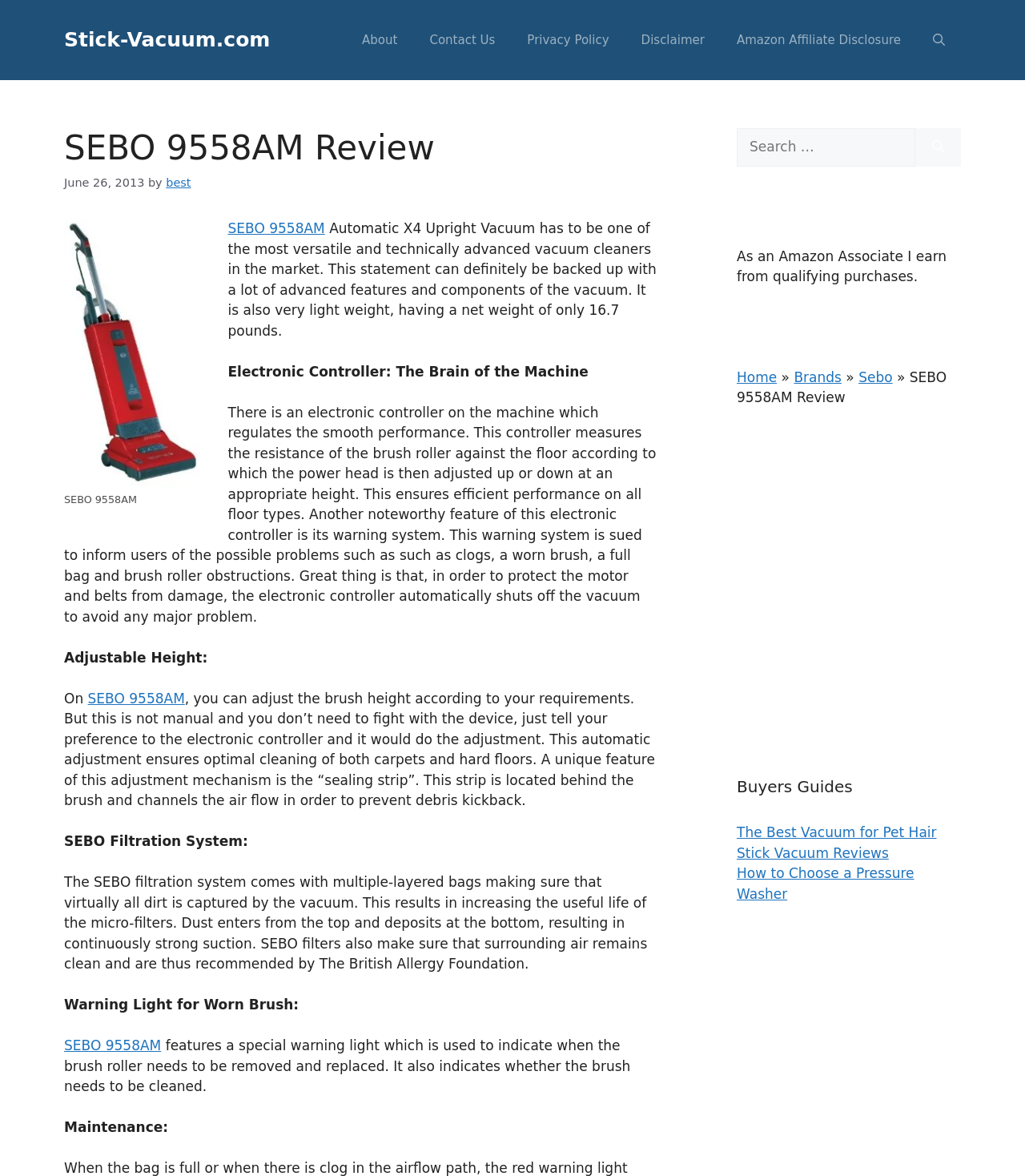Identify the bounding box coordinates for the UI element described as follows: "parent_node: Search for: aria-label="Search"". Ensure the coordinates are four float numbers between 0 and 1, formatted as [left, top, right, bottom].

[0.893, 0.109, 0.938, 0.141]